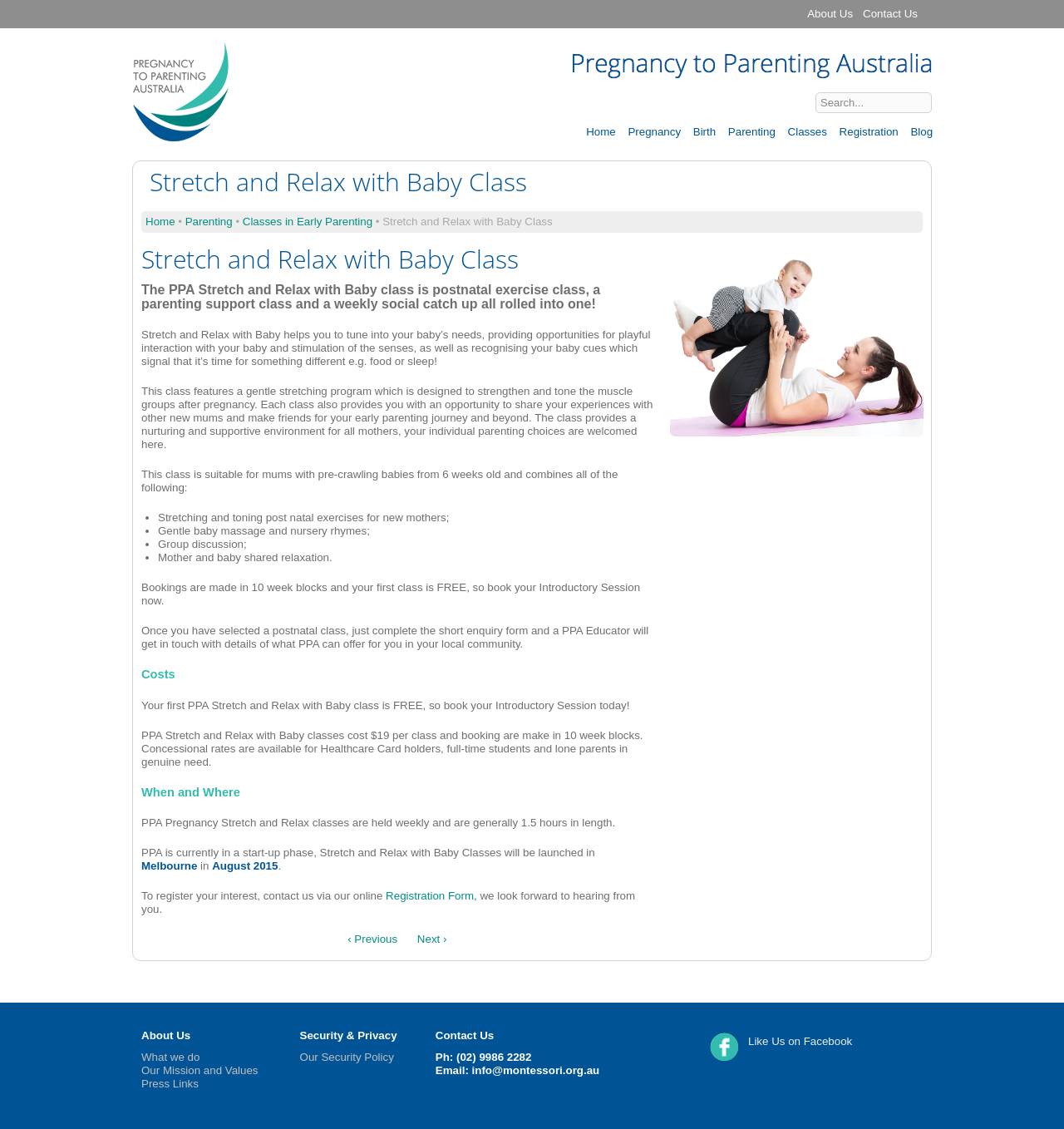Can you find the bounding box coordinates for the element to click on to achieve the instruction: "Go to the home page"?

[0.125, 0.113, 0.215, 0.124]